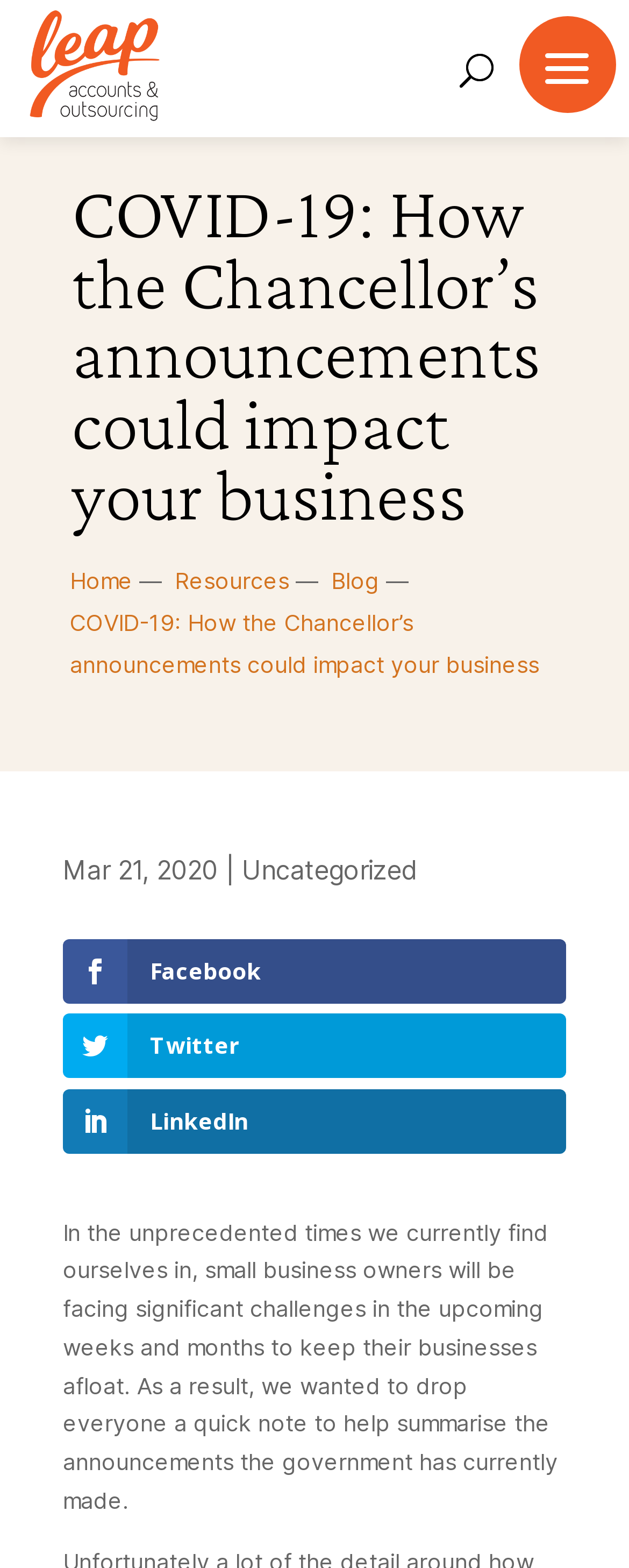How many social media links are there on the webpage?
Using the information from the image, give a concise answer in one word or a short phrase.

3